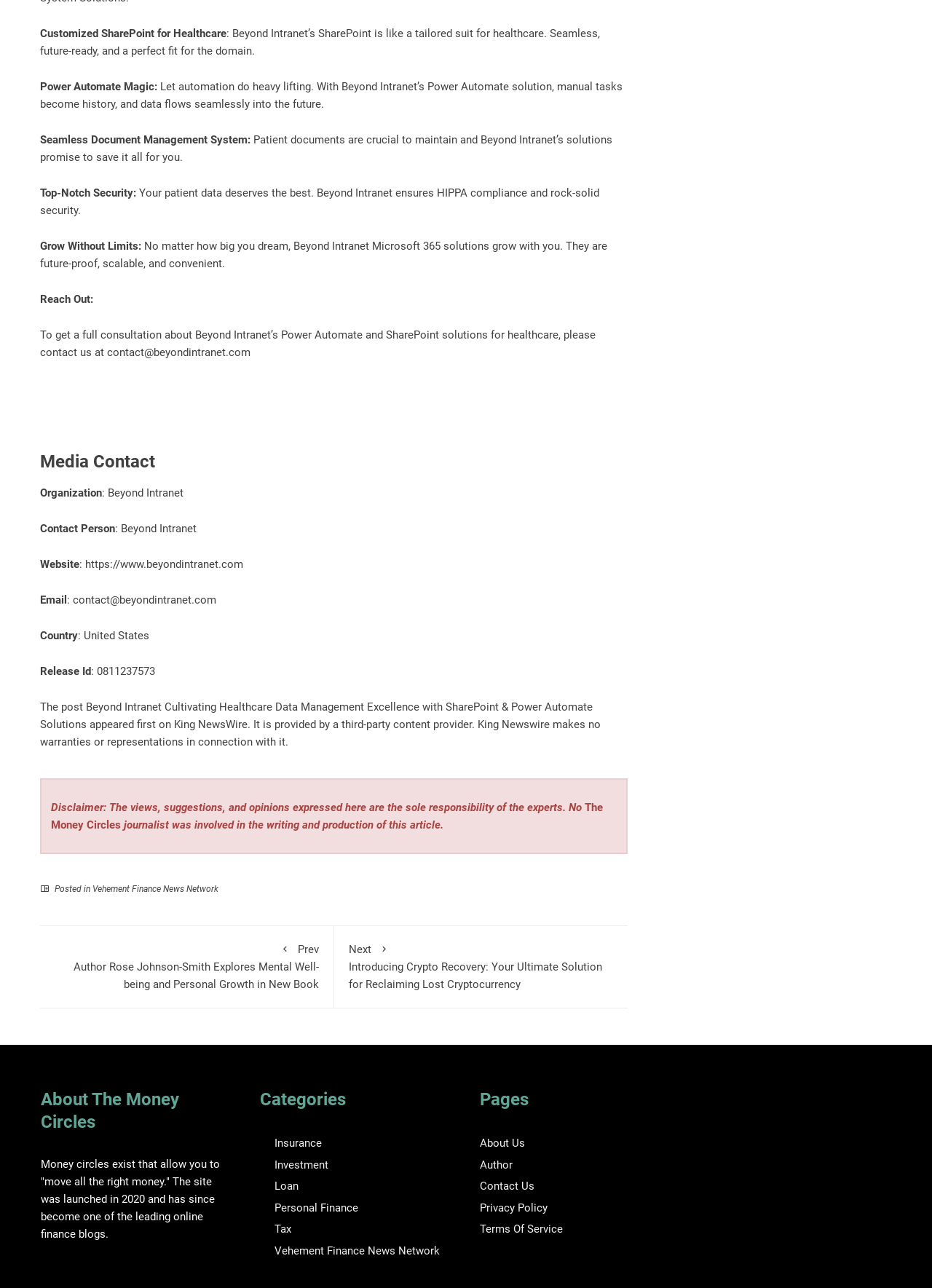Find the bounding box coordinates for the area you need to click to carry out the instruction: "Go to 'Vehement Finance News Network'". The coordinates should be four float numbers between 0 and 1, indicated as [left, top, right, bottom].

[0.099, 0.686, 0.234, 0.694]